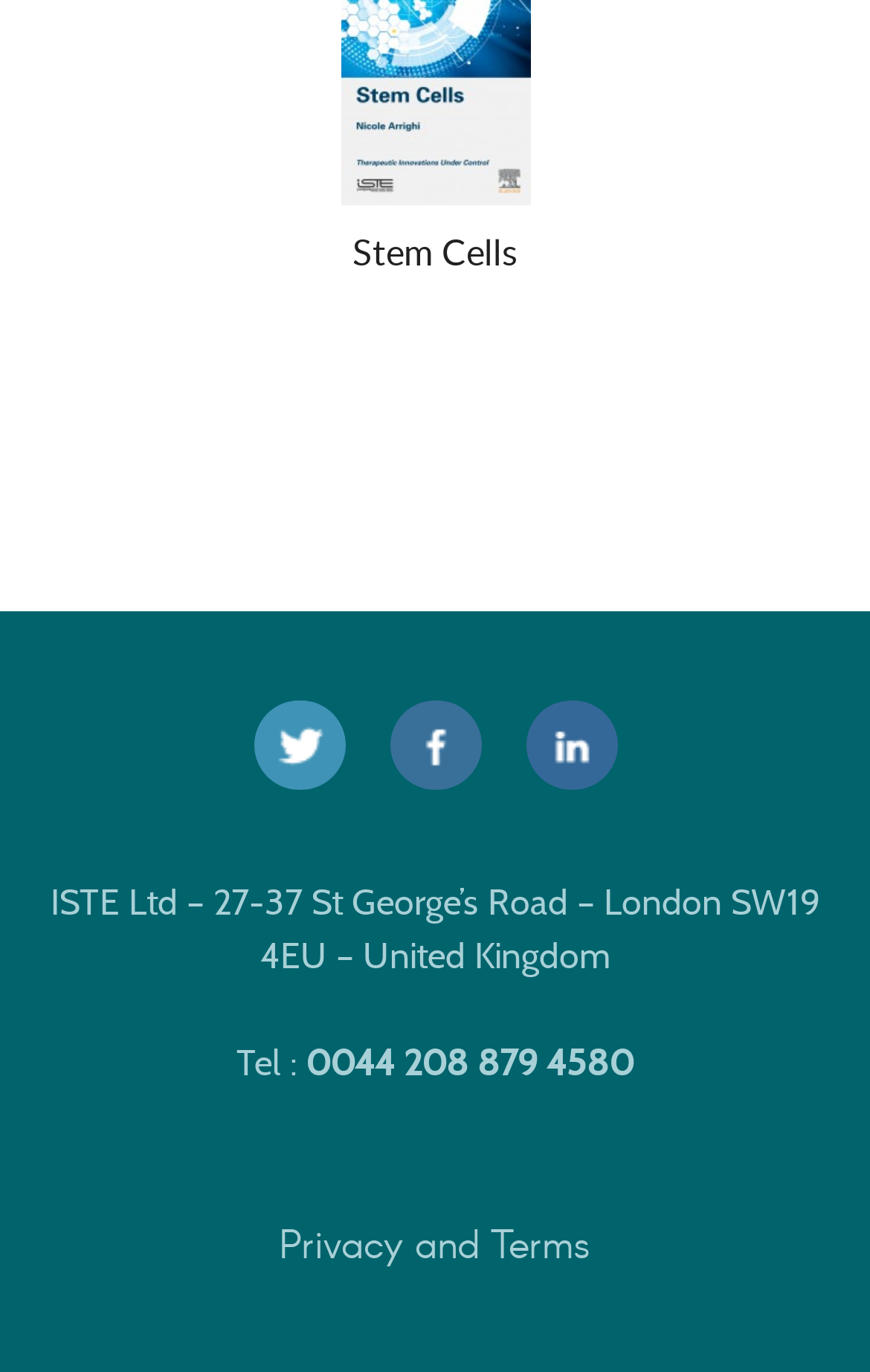Identify the bounding box of the UI element described as follows: "title="Facebook"". Provide the coordinates as four float numbers in the range of 0 to 1 [left, top, right, bottom].

[0.447, 0.51, 0.553, 0.576]